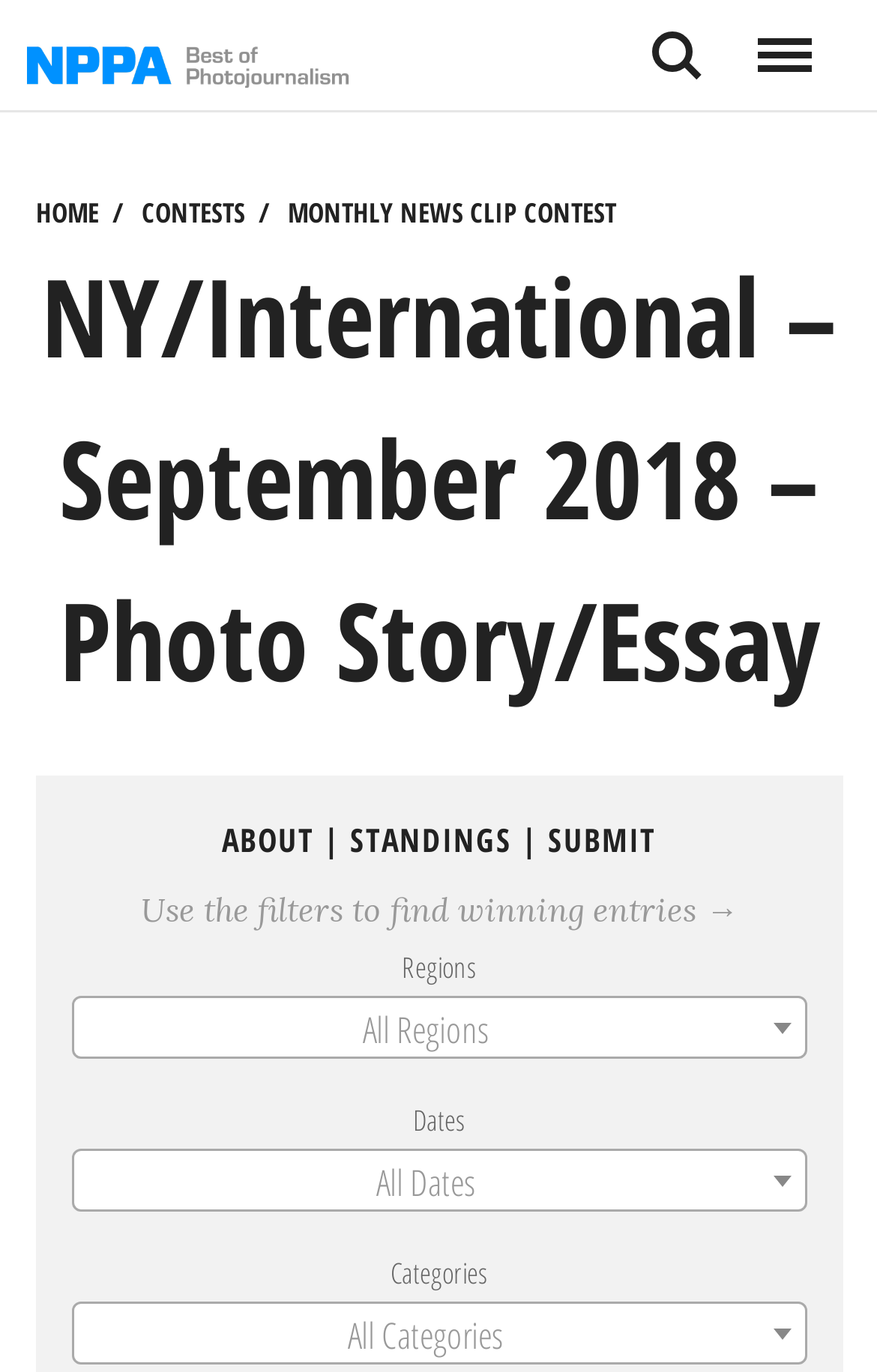Please determine the bounding box coordinates of the element's region to click in order to carry out the following instruction: "Open the menu". The coordinates should be four float numbers between 0 and 1, i.e., [left, top, right, bottom].

[0.837, 0.005, 0.95, 0.077]